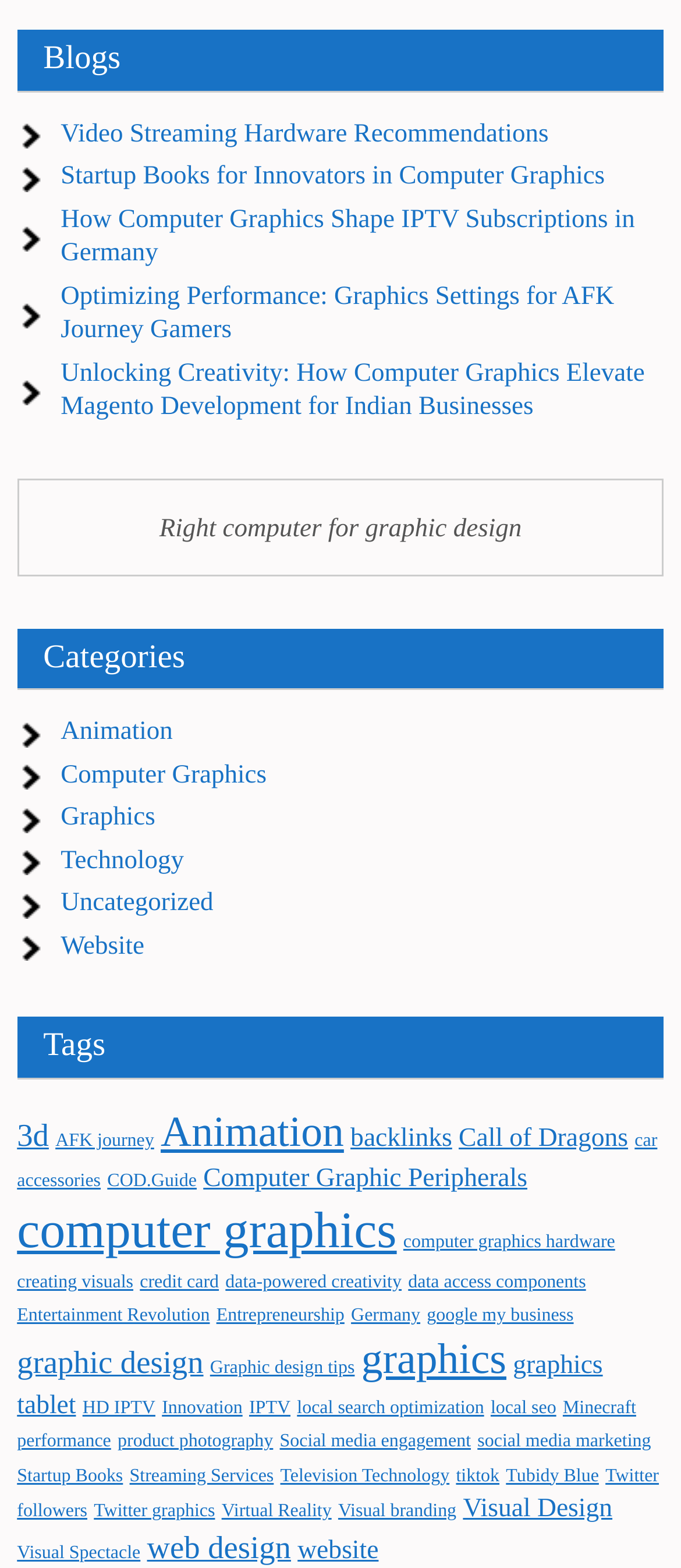Locate the bounding box coordinates of the clickable region necessary to complete the following instruction: "Click on the 'graphic design' tag". Provide the coordinates in the format of four float numbers between 0 and 1, i.e., [left, top, right, bottom].

[0.025, 0.857, 0.299, 0.88]